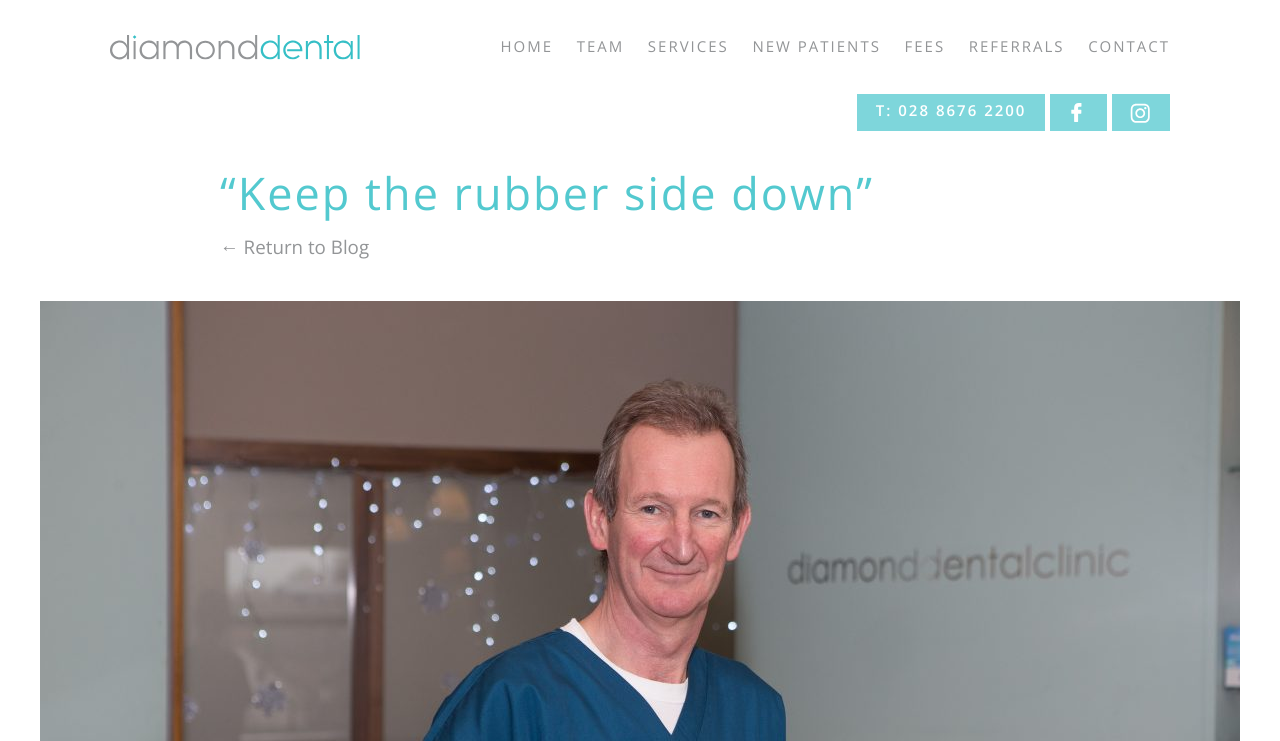How many social media links are present?
Look at the image and answer the question using a single word or phrase.

2